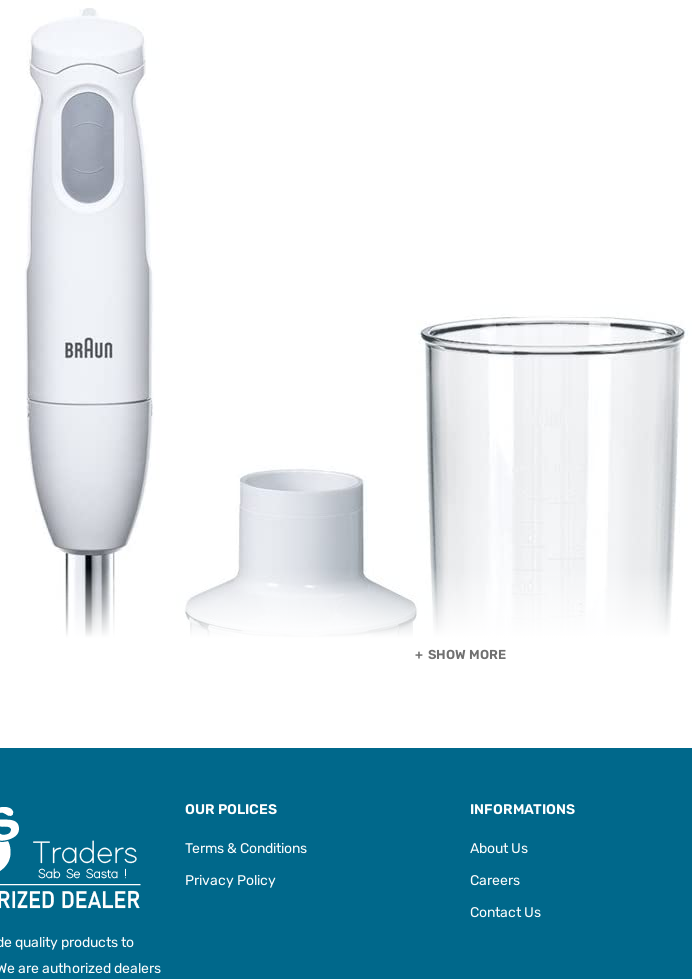Provide an in-depth description of the image you see.

The image features a sleek, modern hand-held blender from Braun, showcasing its ergonomic design. The blender is predominantly white, reflecting a clean and contemporary aesthetic. It is accompanied by two essential accessories: a blending cup for your convenience and a nozzle attachment aimed at ensuring optimal mixing performance. This layout emphasizes efficiency and ease of use in the kitchen, perfect for quick meal preparations and achieving smooth textures. 

Below the image, there are links to additional information, including terms and conditions as well as policies, highlighting that SSS Traders is an authorized dealer committed to providing quality home appliances directly to customers. The caption effectively communicates the product's functionality while connecting it to a reliable source for purchasing.